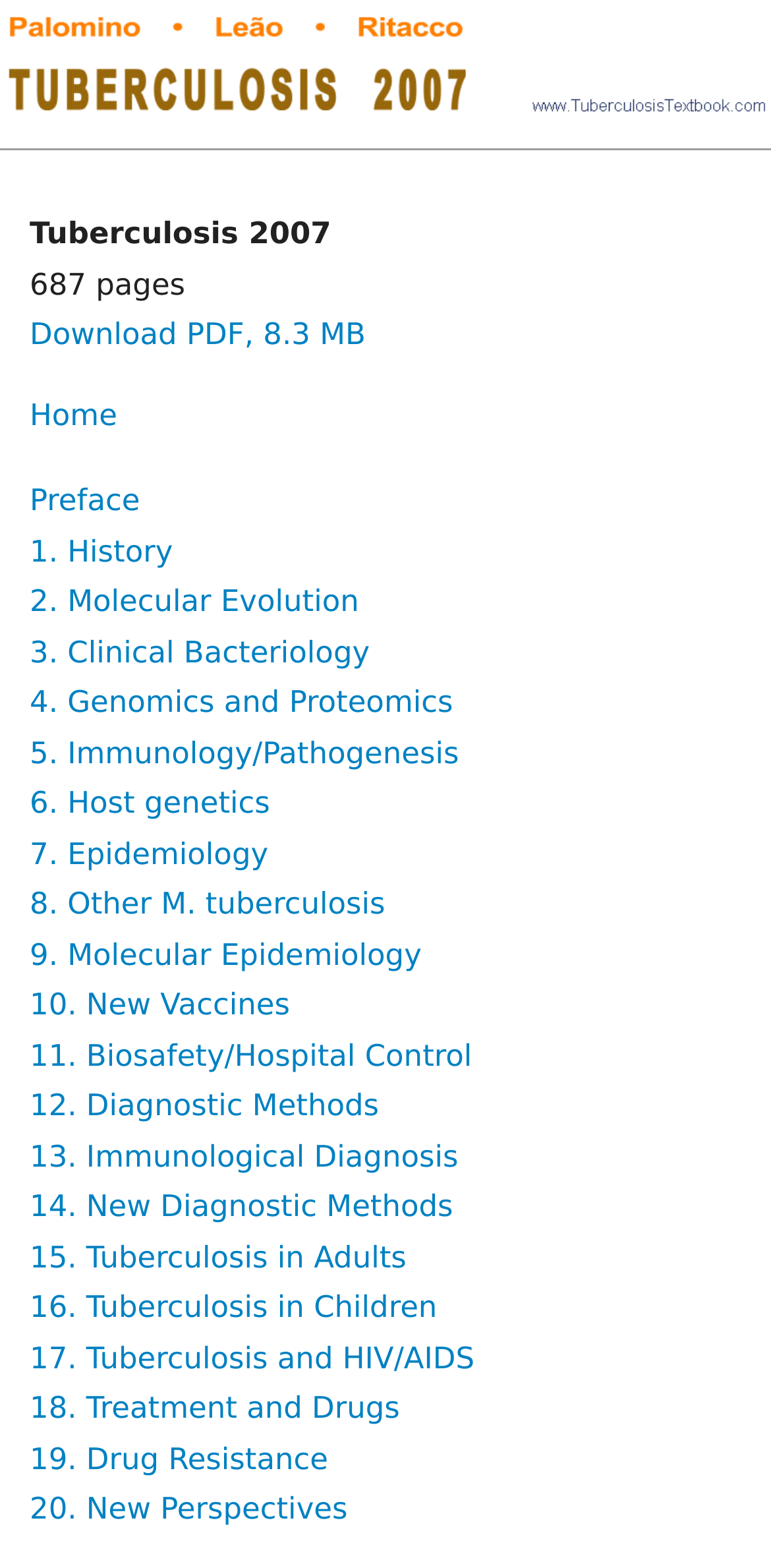What is the name of the book on this webpage? From the image, respond with a single word or brief phrase.

Tuberculosis 2007